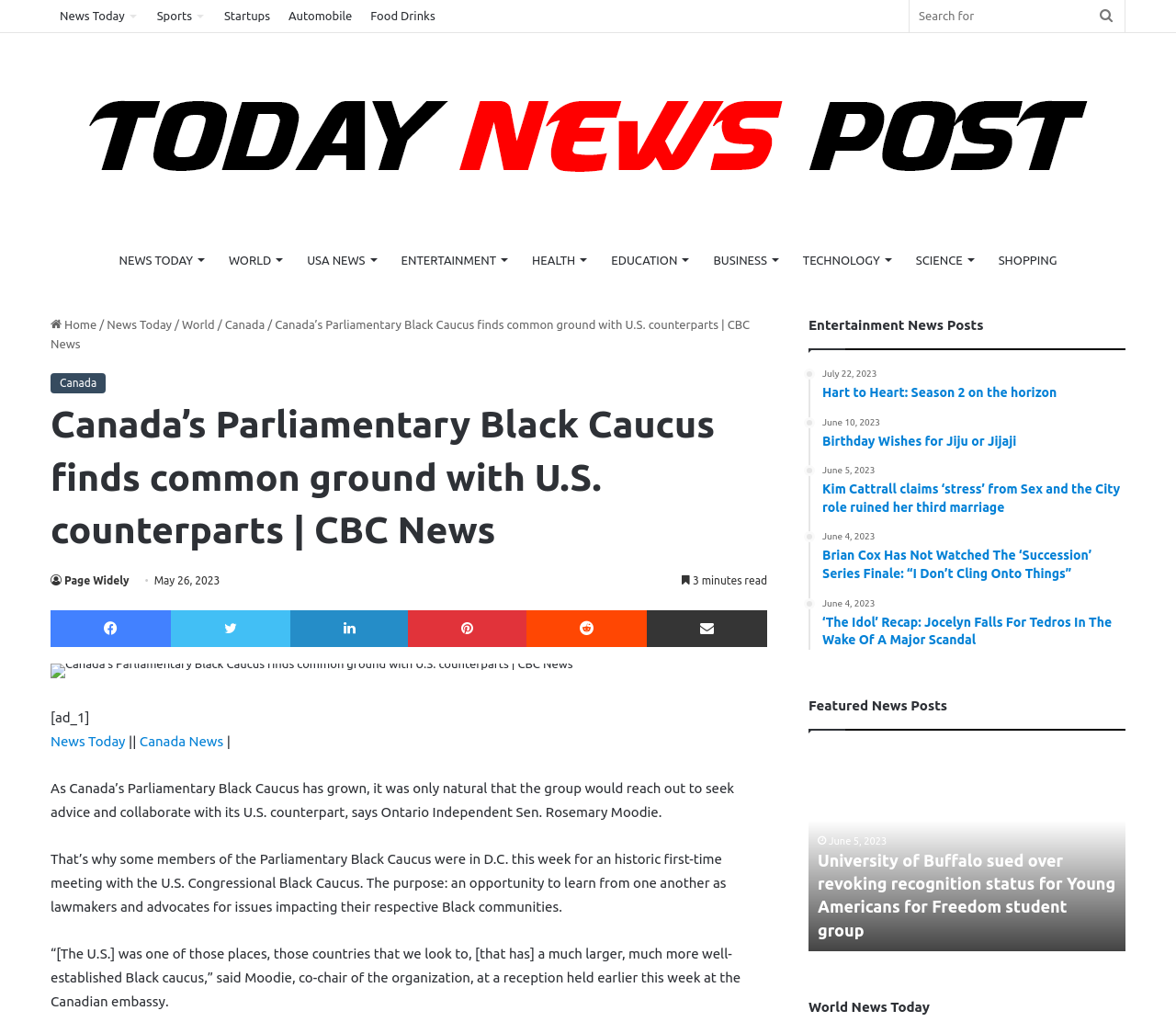What is the date of the article?
Give a detailed response to the question by analyzing the screenshot.

I found the answer by looking at the top of the article, where it says 'May 26, 2023'.